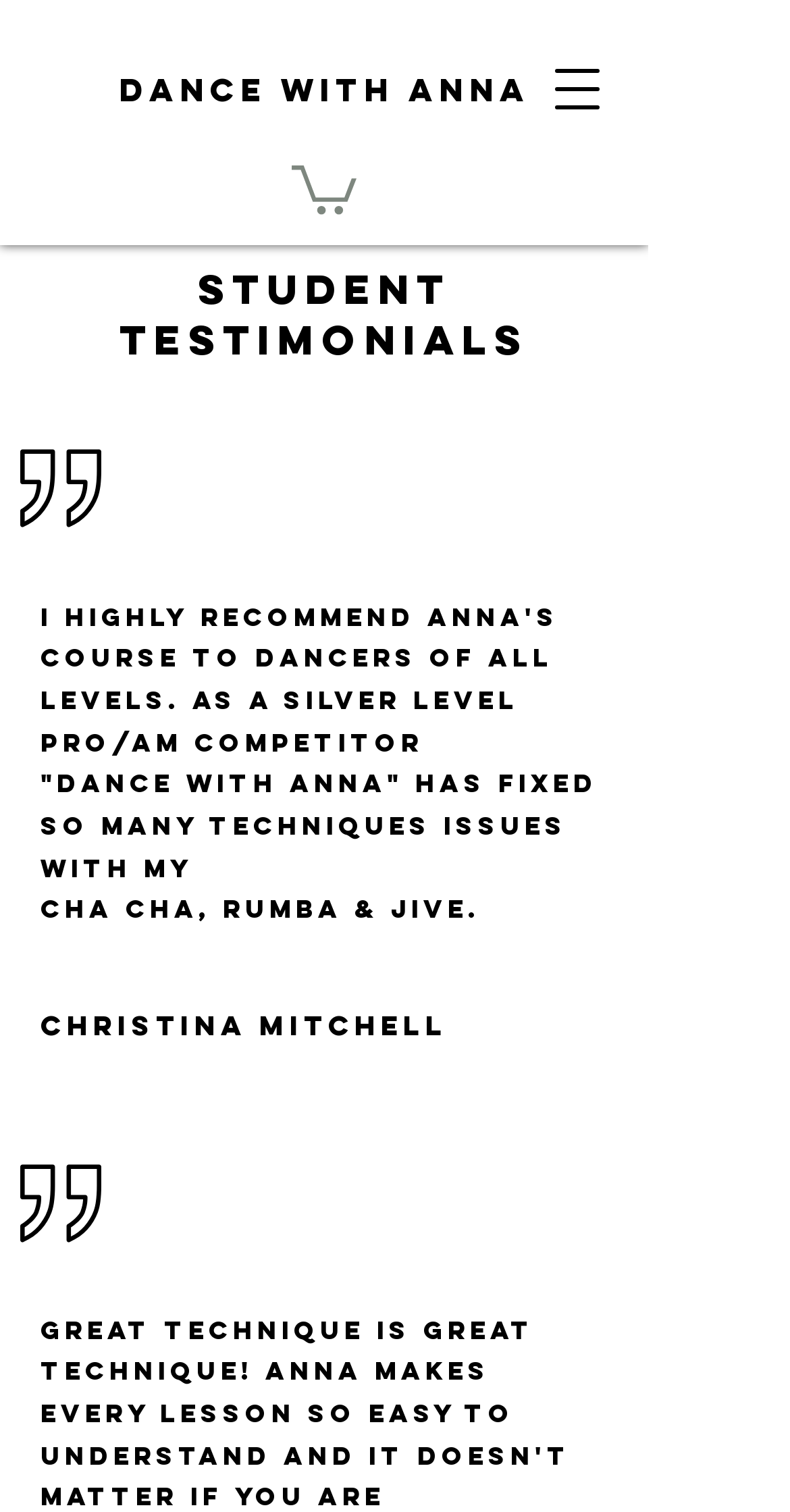What is the name of the dance school or program?
Please craft a detailed and exhaustive response to the question.

The webpage has a heading and a link with the text 'Dance with Anna', which suggests that it is the name of the dance school or program being referred to.